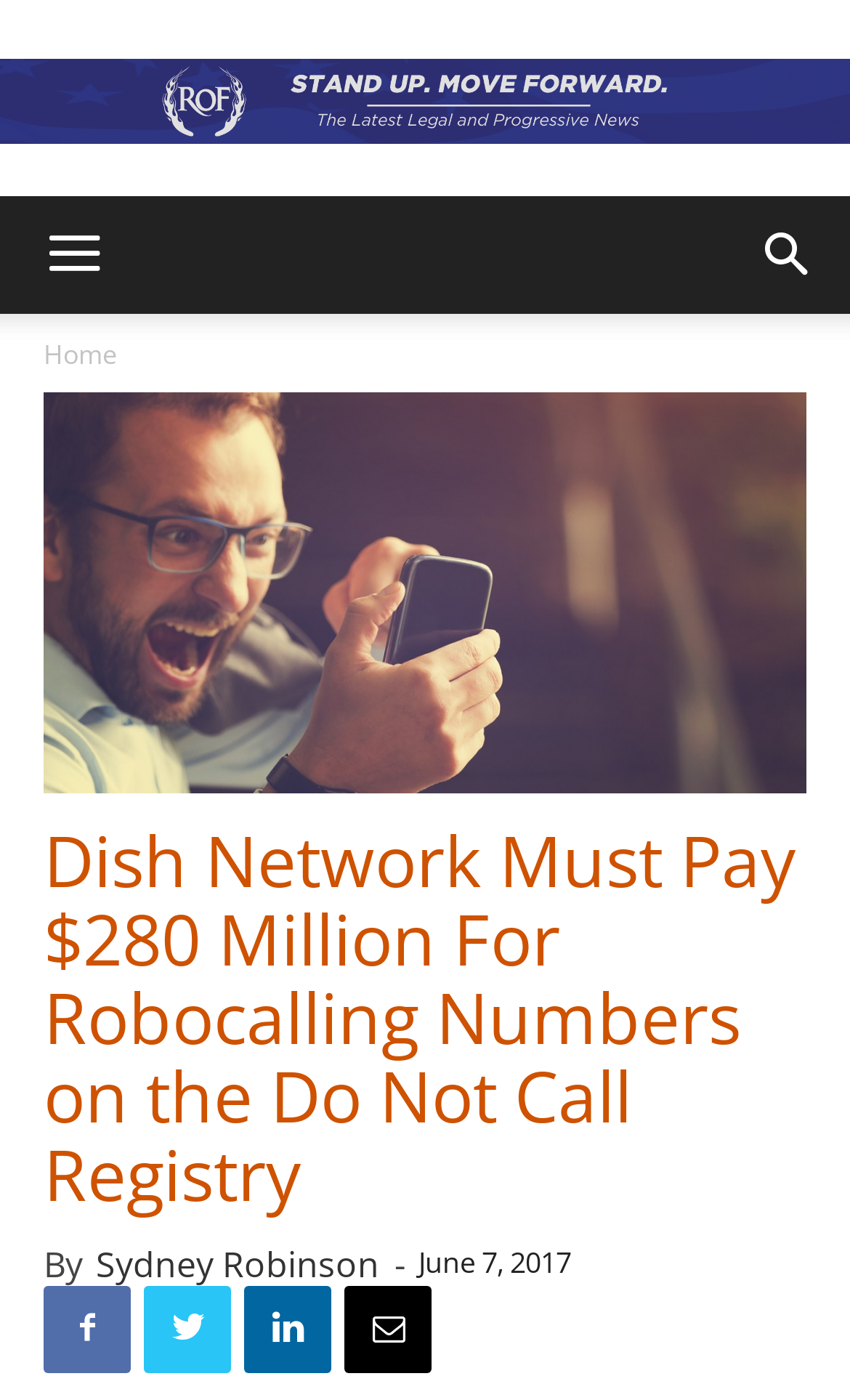Find the bounding box coordinates of the element's region that should be clicked in order to follow the given instruction: "expand primary menu". The coordinates should consist of four float numbers between 0 and 1, i.e., [left, top, right, bottom].

None